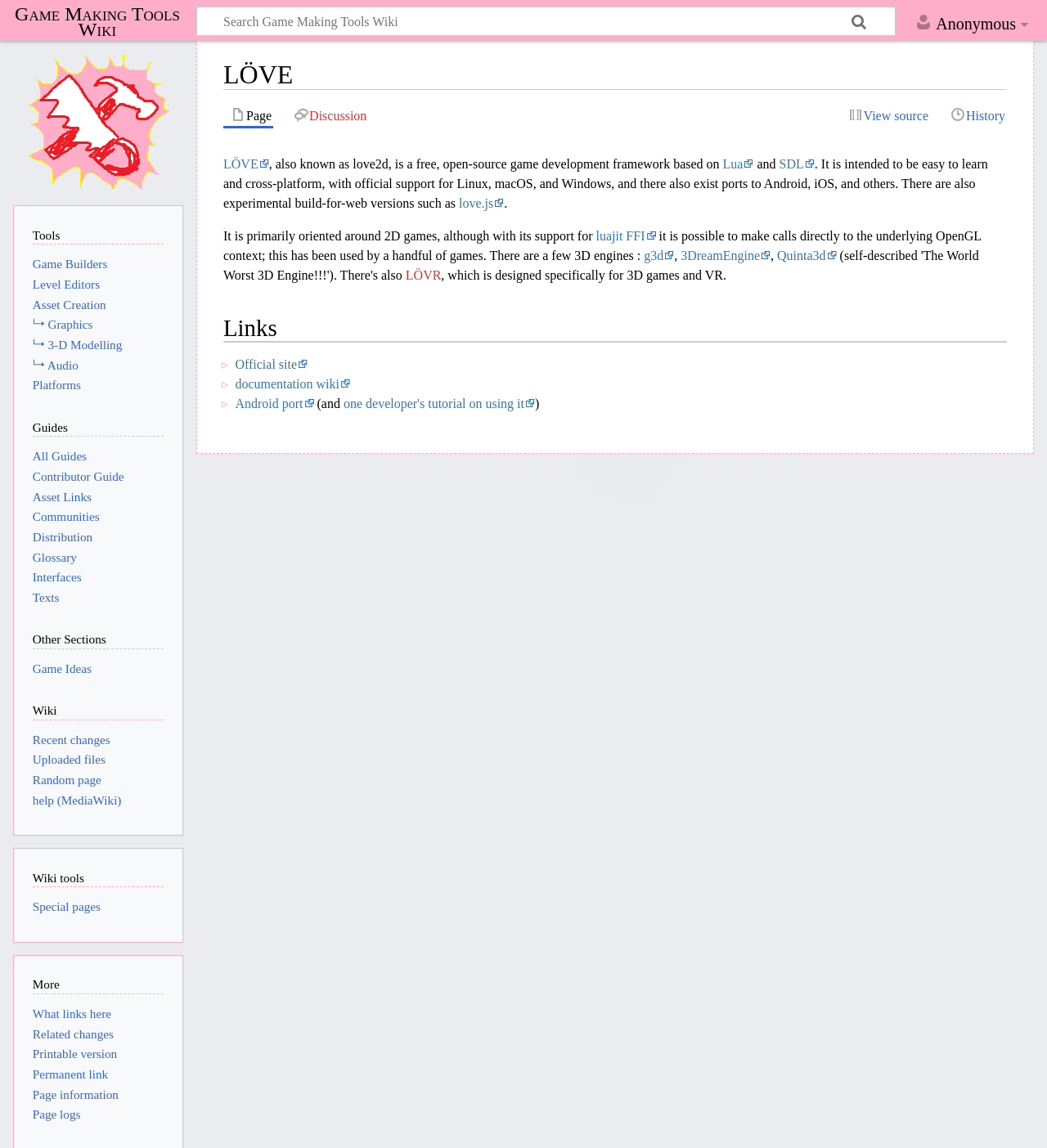Pinpoint the bounding box coordinates for the area that should be clicked to perform the following instruction: "Visit the main page".

[0.025, 0.043, 0.162, 0.168]